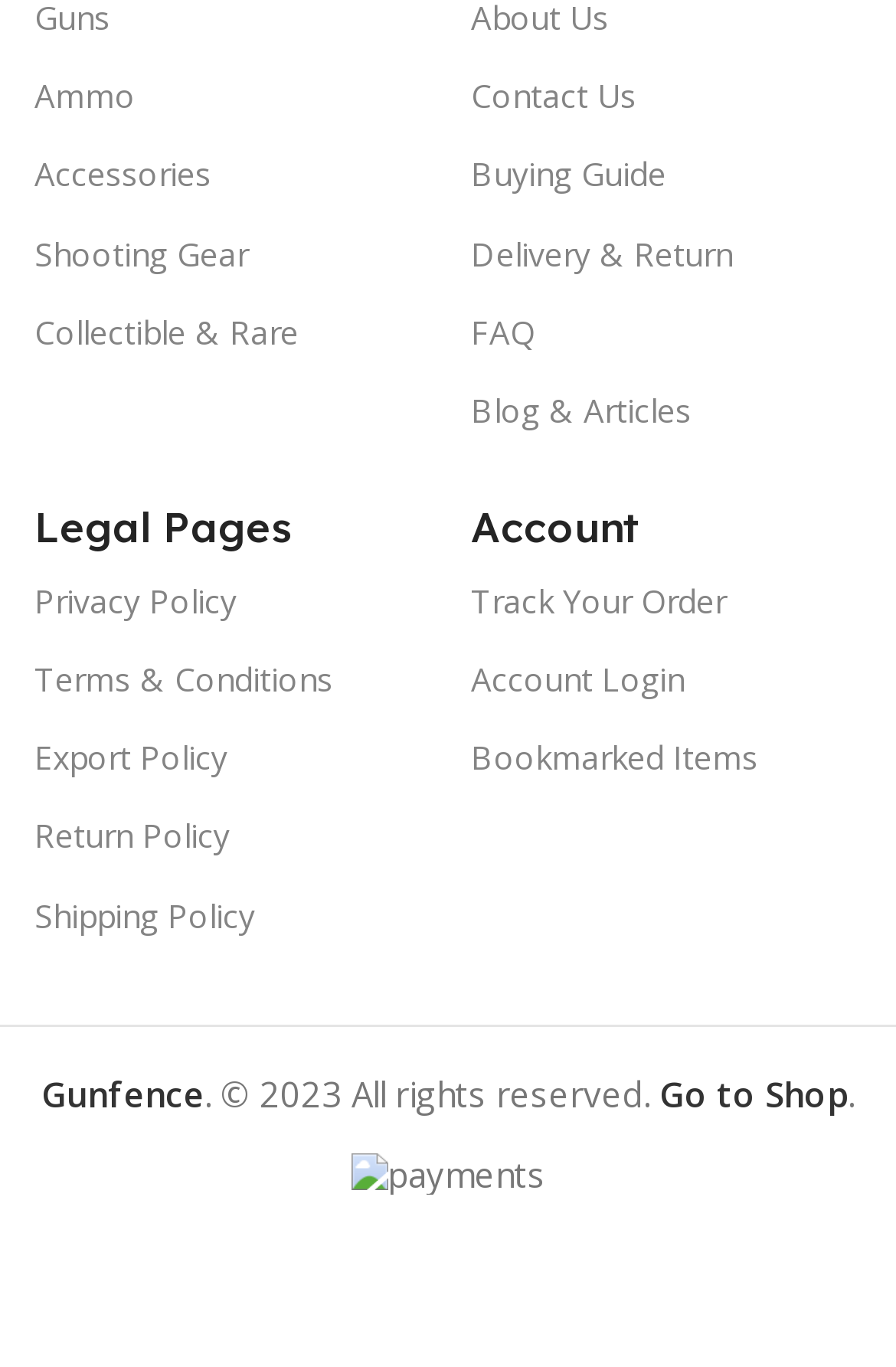How many sections are there in the top navigation?
Based on the visual details in the image, please answer the question thoroughly.

By examining the top navigation, I found that there are two sections: one with links to product categories (Ammo, Accessories, Shooting Gear, etc.) and another with links to informational pages (Contact Us, Buying Guide, etc.).